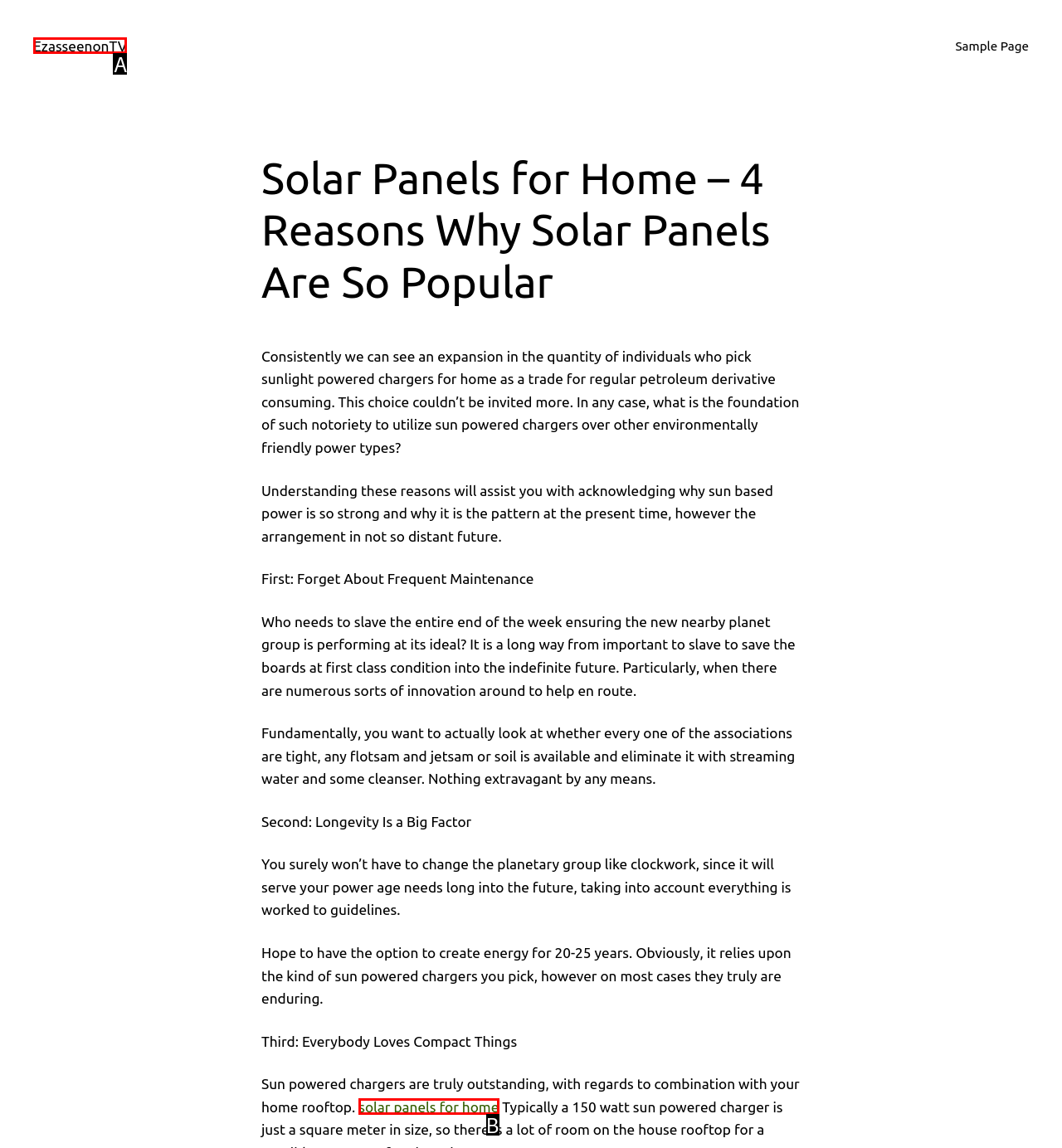Select the HTML element that corresponds to the description: solar panels for home. Answer with the letter of the matching option directly from the choices given.

B